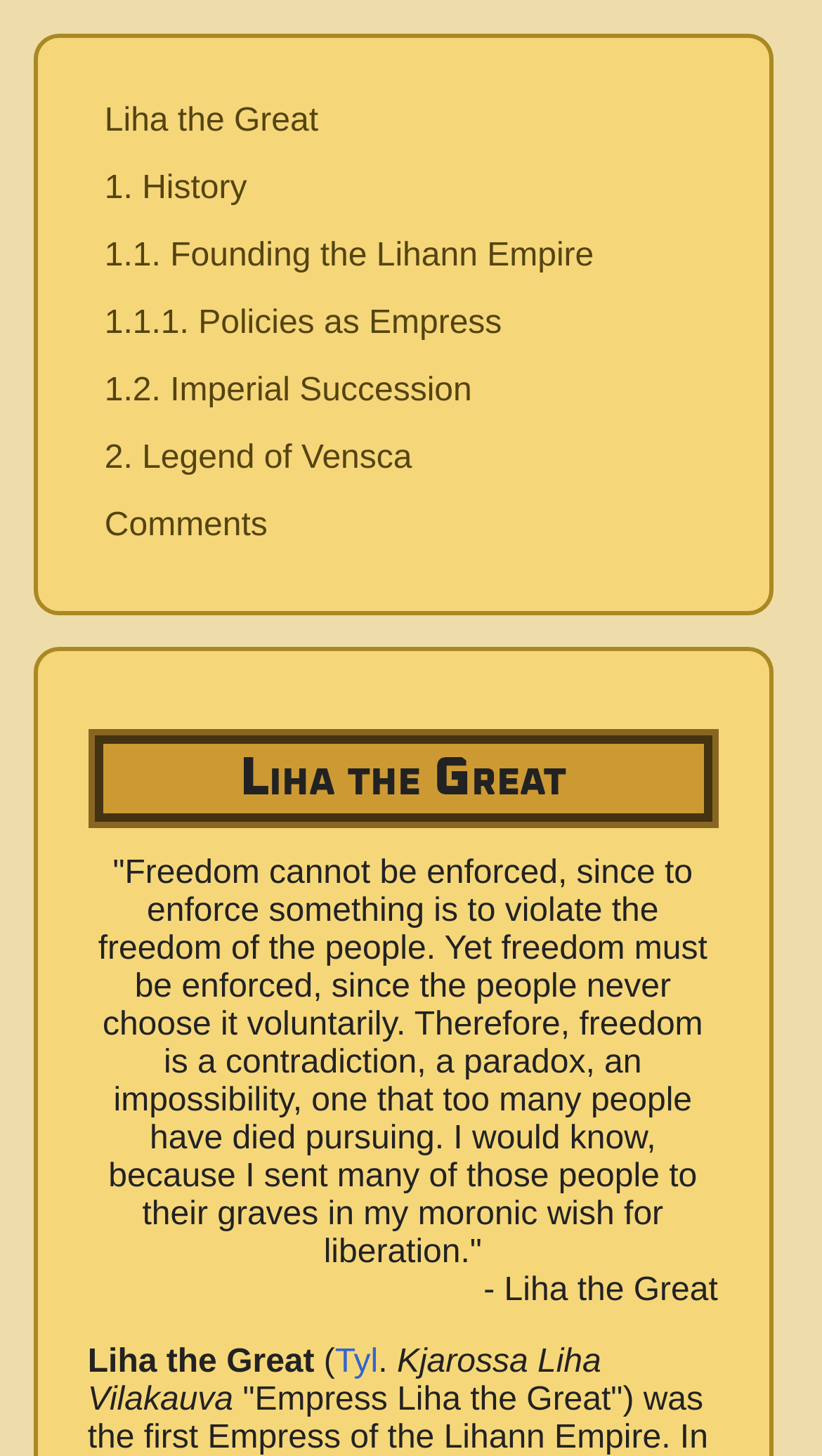Detail the various sections and features of the webpage.

The webpage is about Liha the Great, the first Empress of the Lihann Empire. At the top, there is a complementary section that spans almost the entire width of the page. Within this section, there are several links listed vertically, including "Liha the Great", "1. History", "1.1. Founding the Lihann Empire", and others, which suggest that the webpage is organized into sections or chapters.

Below the complementary section, there is a heading that reads "Liha the Great", which is centered and takes up about a quarter of the page's width. Underneath the heading, there is a quote from Liha the Great, which is a lengthy passage that discusses the paradox of freedom. The quote is indented and takes up about three-quarters of the page's width.

At the bottom of the page, there is a section that appears to be a citation or reference, which includes the text "Tyl. Kjarossa Liha Vilakauva" and a link to "Tyl". This section is aligned to the left and takes up about half of the page's width.

Overall, the webpage has a simple and organized structure, with clear headings and sections that provide information about Liha the Great and her empire.